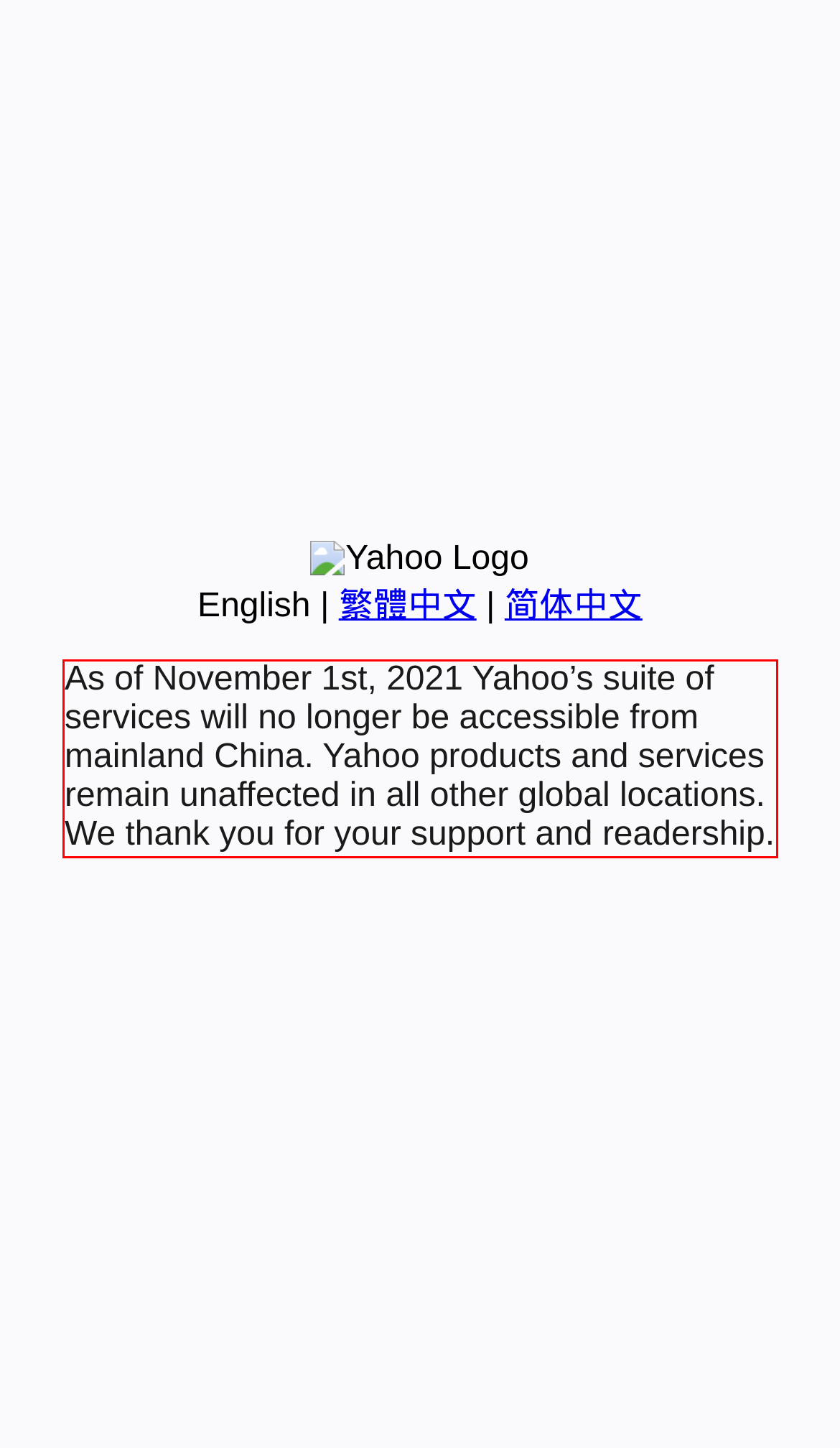Please examine the webpage screenshot and extract the text within the red bounding box using OCR.

As of November 1st, 2021 Yahoo’s suite of services will no longer be accessible from mainland China. Yahoo products and services remain unaffected in all other global locations. We thank you for your support and readership.